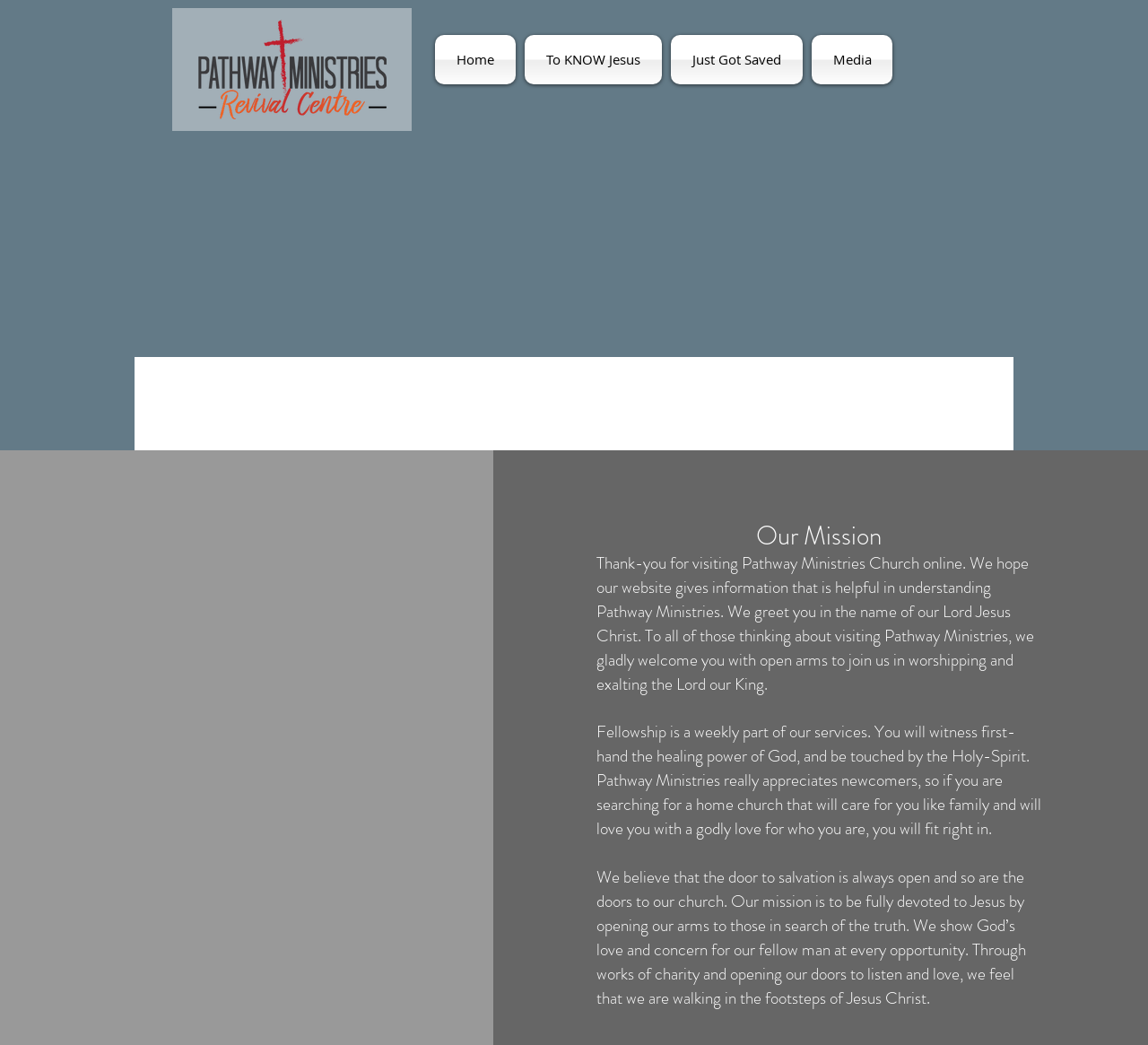What is the purpose of the church?
Analyze the image and deliver a detailed answer to the question.

I found the answer by reading the StaticText element with the text 'Our mission is to be fully devoted to Jesus by opening our arms to those in search of the truth.' which explains the purpose of the church.